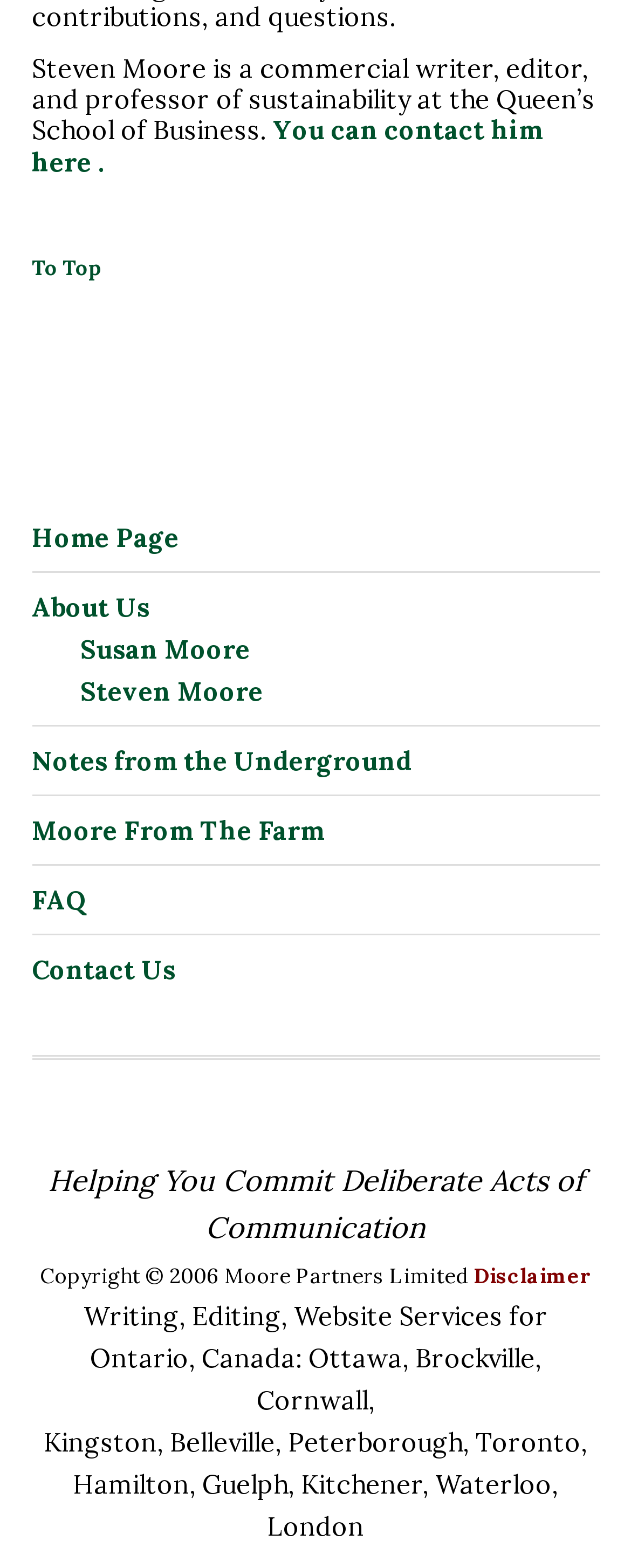Determine the bounding box coordinates of the section to be clicked to follow the instruction: "contact Steven Moore". The coordinates should be given as four float numbers between 0 and 1, formatted as [left, top, right, bottom].

[0.05, 0.073, 0.86, 0.113]